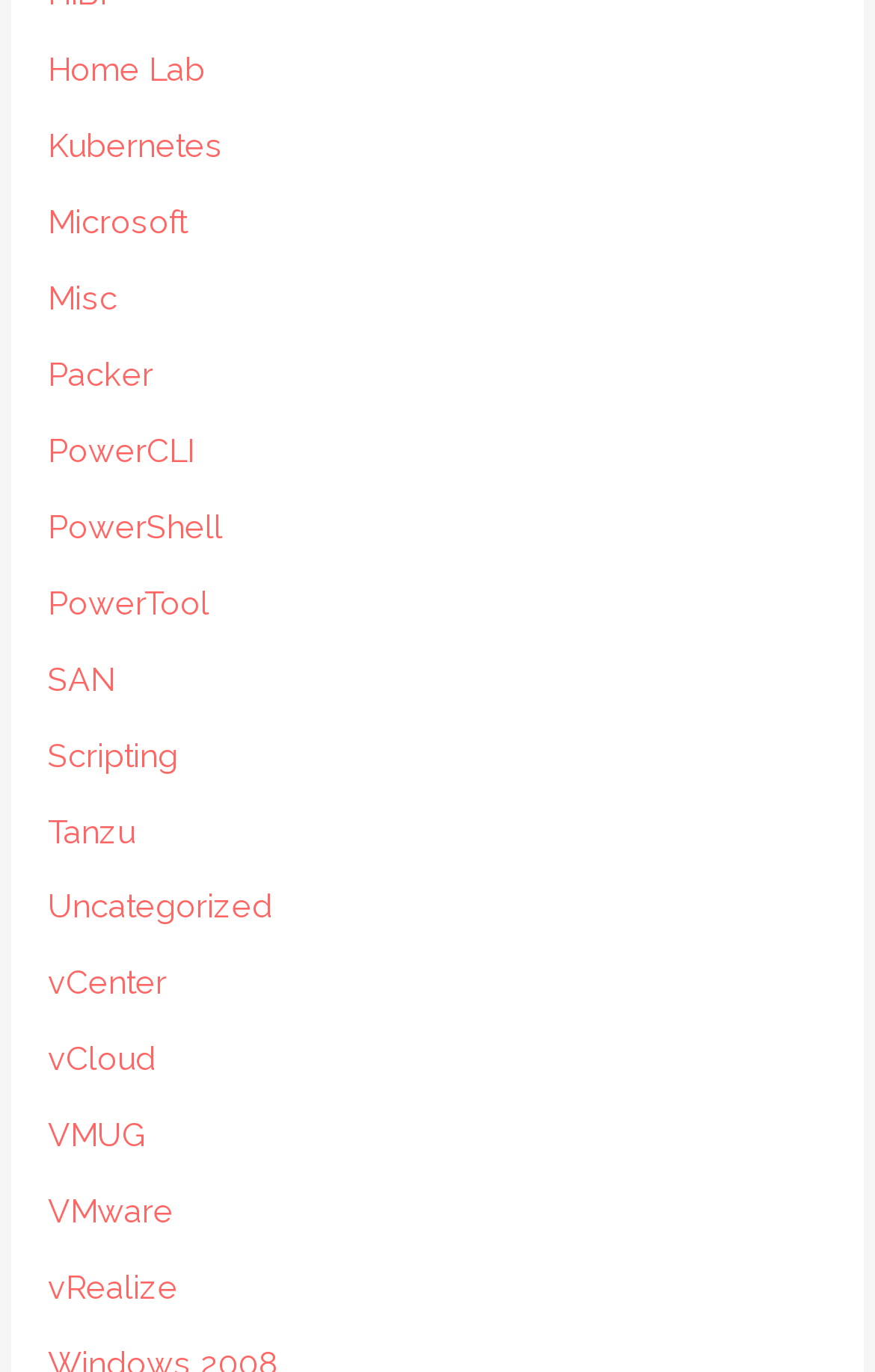Find the bounding box coordinates of the area that needs to be clicked in order to achieve the following instruction: "go to Home Lab". The coordinates should be specified as four float numbers between 0 and 1, i.e., [left, top, right, bottom].

[0.055, 0.036, 0.234, 0.064]